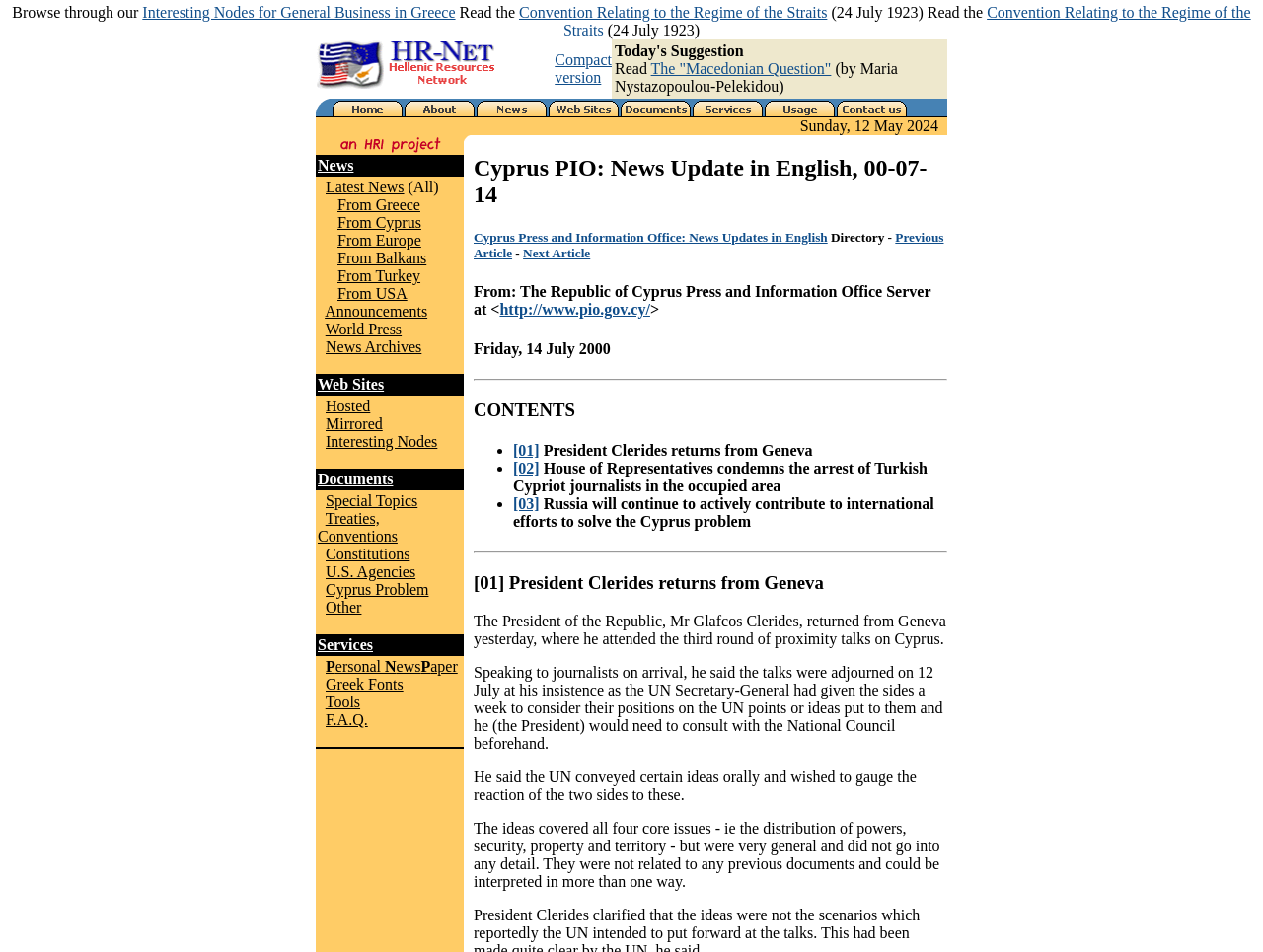What is the image description of the image in the top-right corner?
Using the information from the image, provide a comprehensive answer to the question.

I found the image in the top-right corner by looking at the LayoutTable with the bounding box coordinates [0.25, 0.041, 0.75, 0.104] and its child LayoutTableCell with the image 'HR-Net - Hellenic Resources Network'.